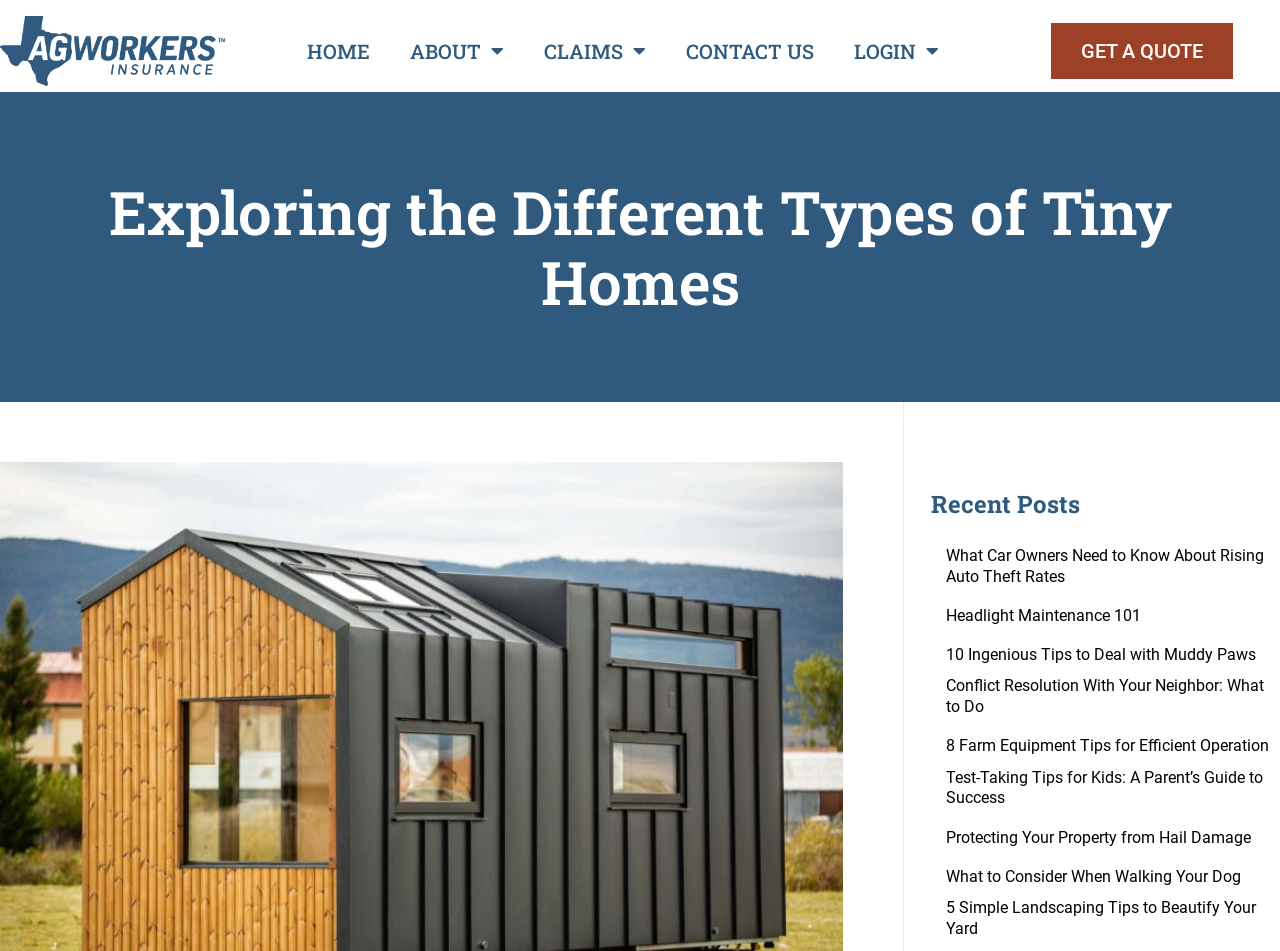Determine the bounding box coordinates for the clickable element required to fulfill the instruction: "read about the website". Provide the coordinates as four float numbers between 0 and 1, i.e., [left, top, right, bottom].

[0.305, 0.027, 0.41, 0.08]